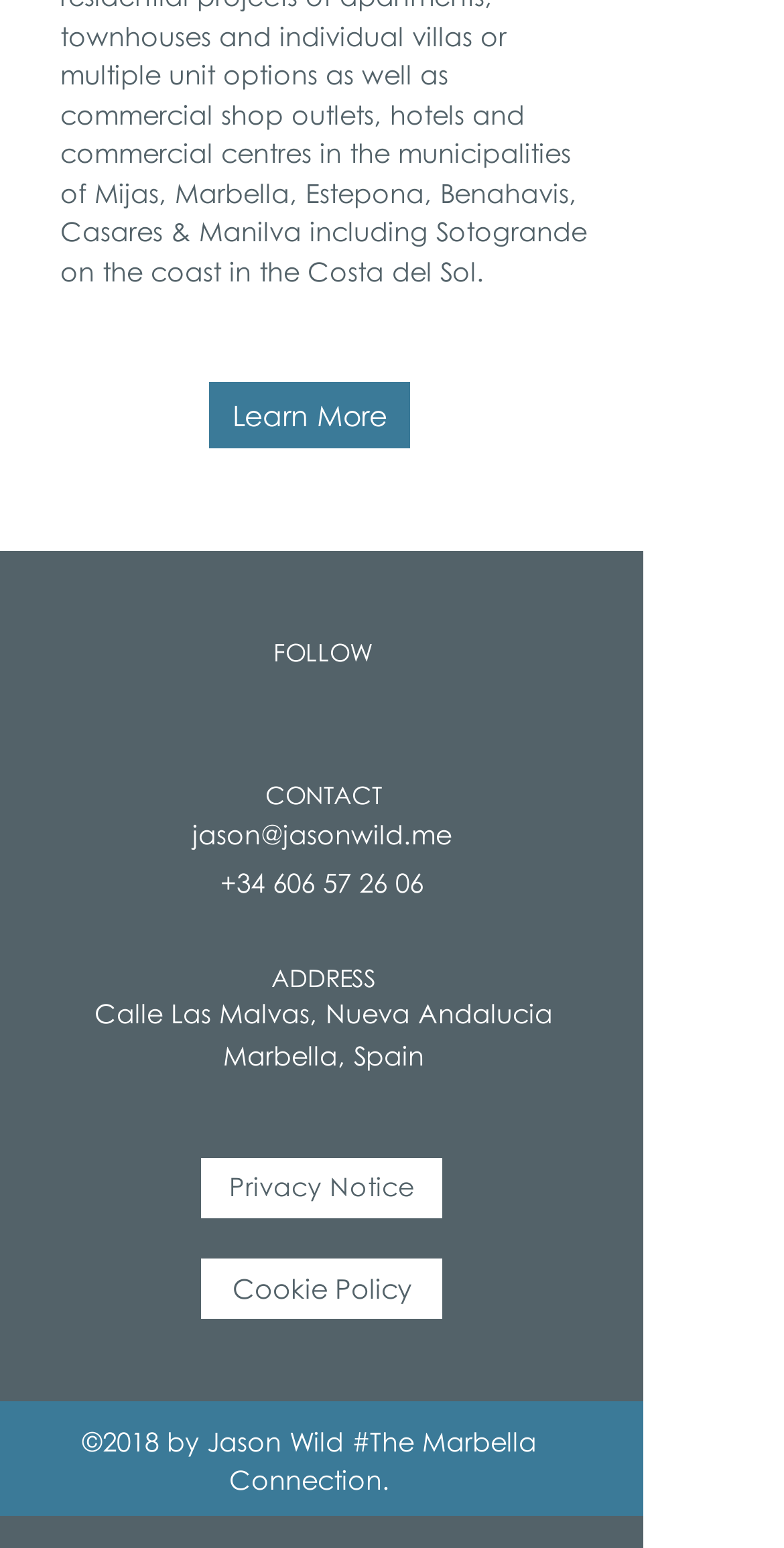Please identify the bounding box coordinates of the element that needs to be clicked to perform the following instruction: "View ADDRESS".

[0.346, 0.623, 0.479, 0.642]